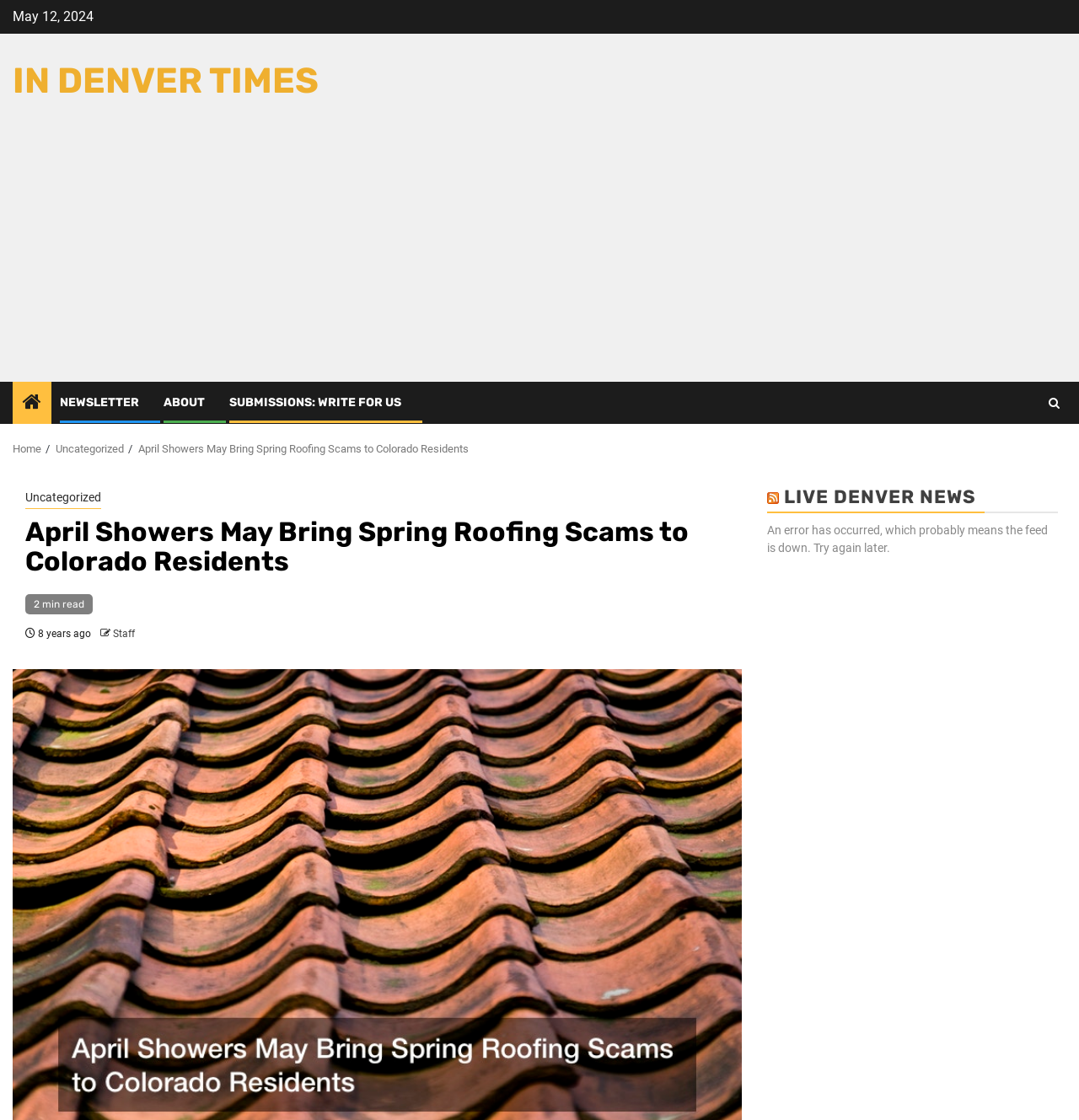Who is the author of the article? From the image, respond with a single word or brief phrase.

Staff